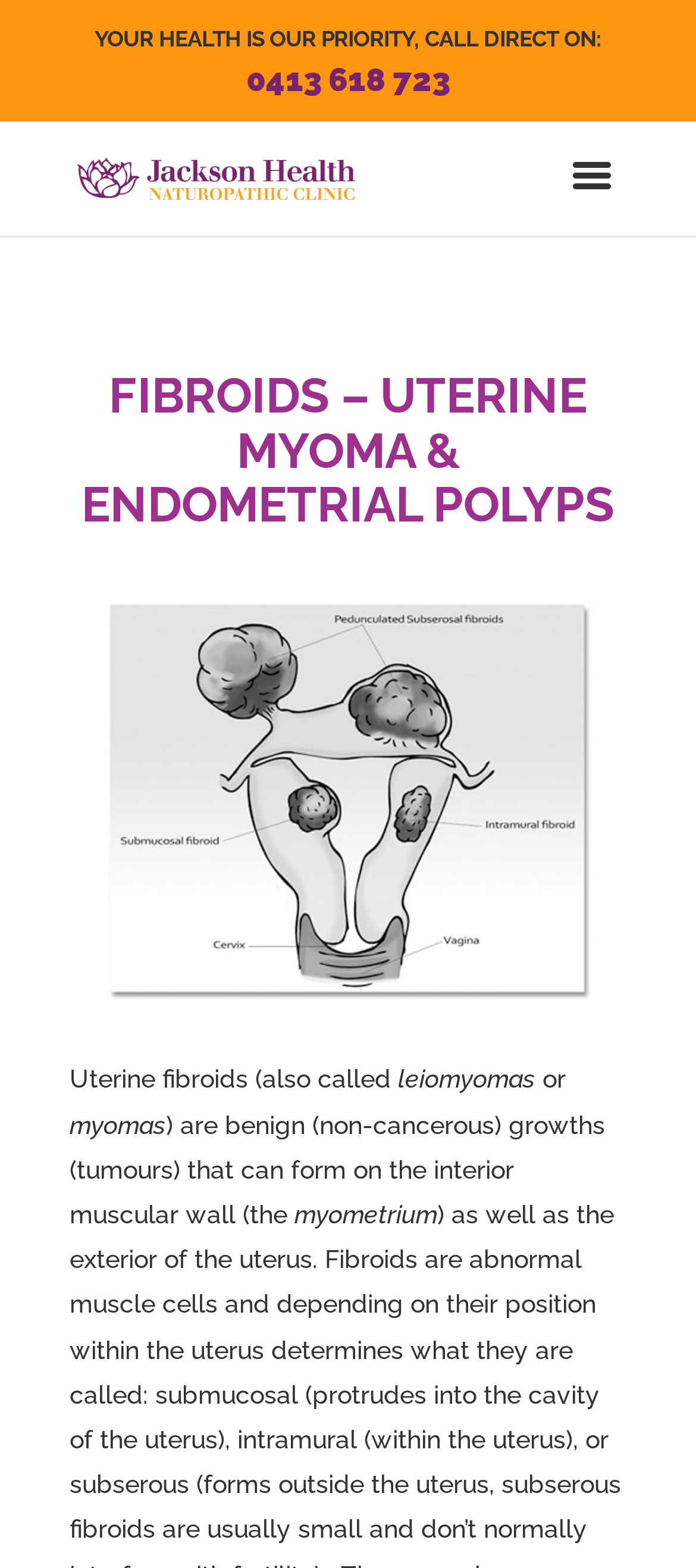Using the description: "alt="Jackson Health"", determine the UI element's bounding box coordinates. Ensure the coordinates are in the format of four float numbers between 0 and 1, i.e., [left, top, right, bottom].

[0.11, 0.103, 0.51, 0.121]